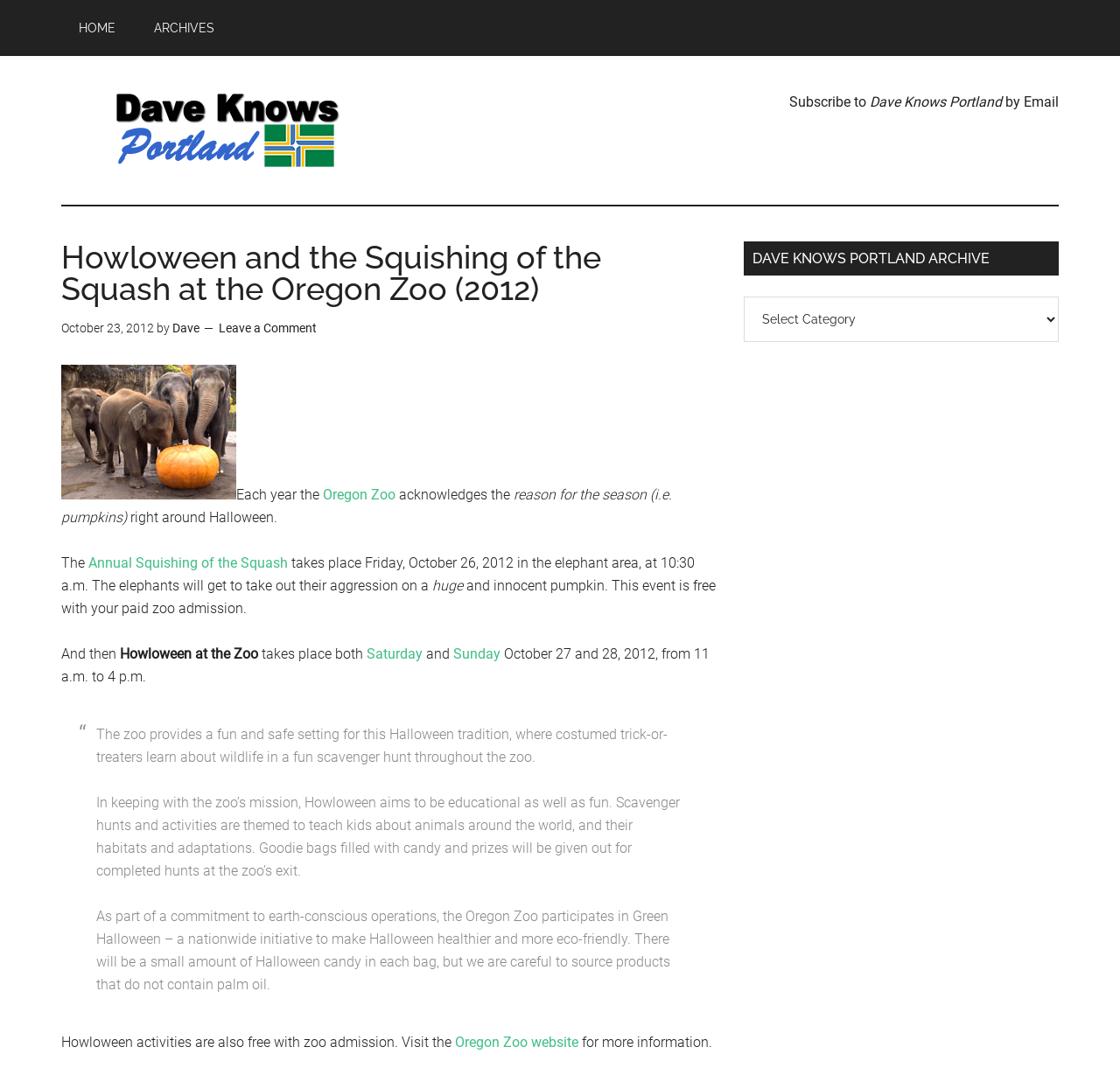What is the event described in this article?
Refer to the image and respond with a one-word or short-phrase answer.

Howloween